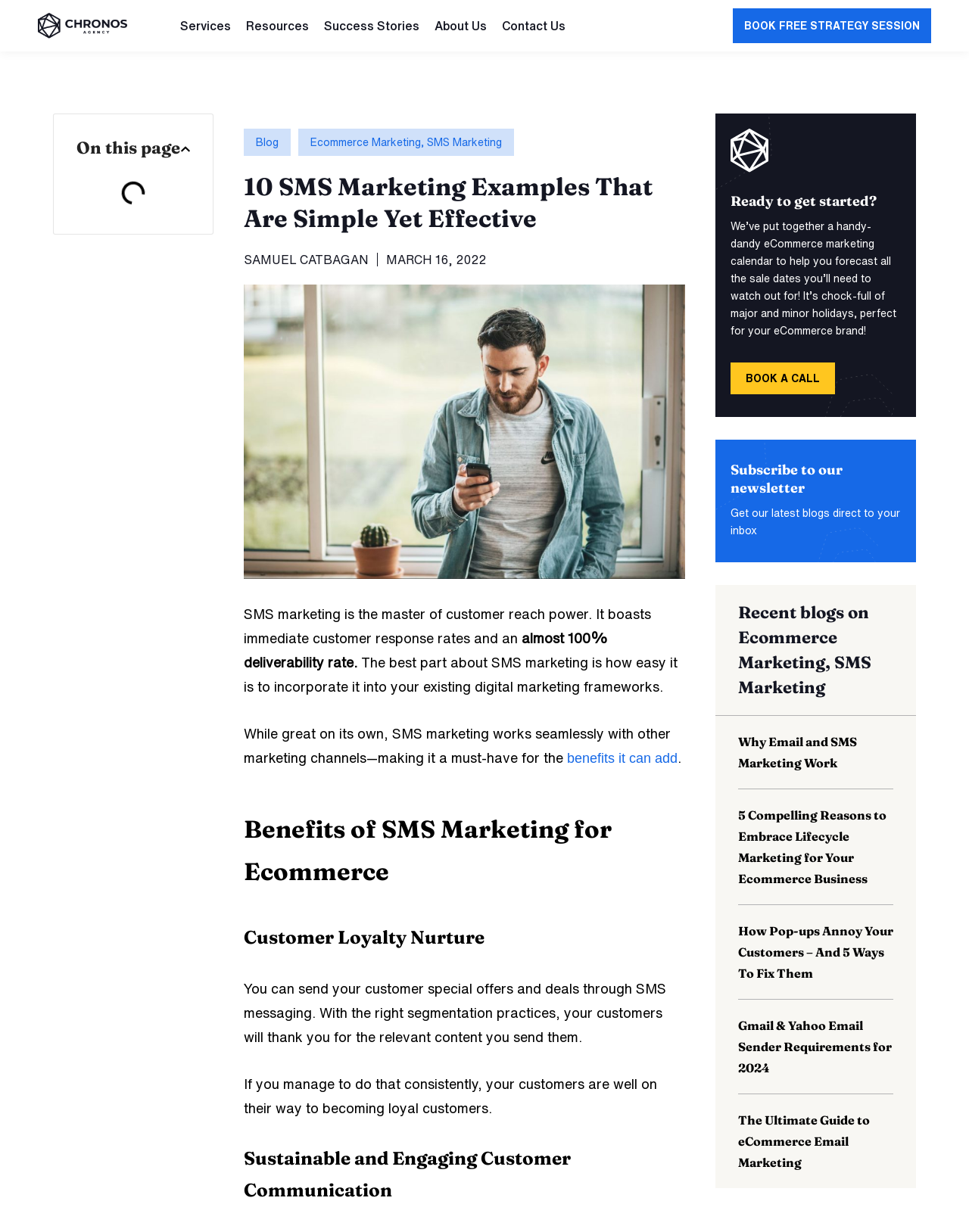Identify the bounding box coordinates of the clickable region to carry out the given instruction: "Click the 'BOOK A CALL' link".

[0.754, 0.294, 0.862, 0.32]